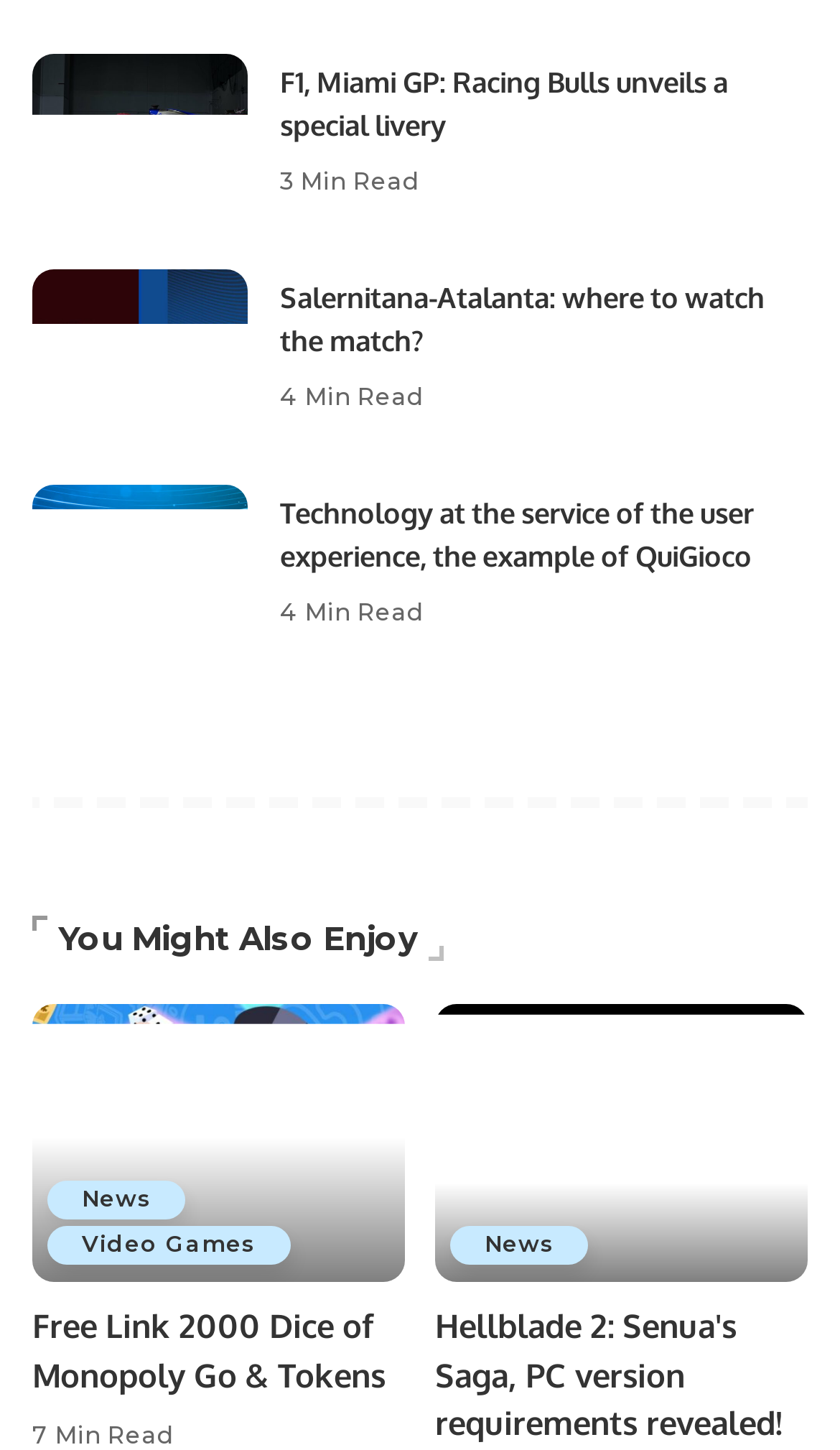Please examine the image and answer the question with a detailed explanation:
What is the category of the article 'Hellblade 2: Senua's Saga, PC version requirements revealed!'?

The article 'Hellblade 2: Senua's Saga, PC version requirements revealed!' is categorized under 'News', as there is a link with the text 'News' above the article.